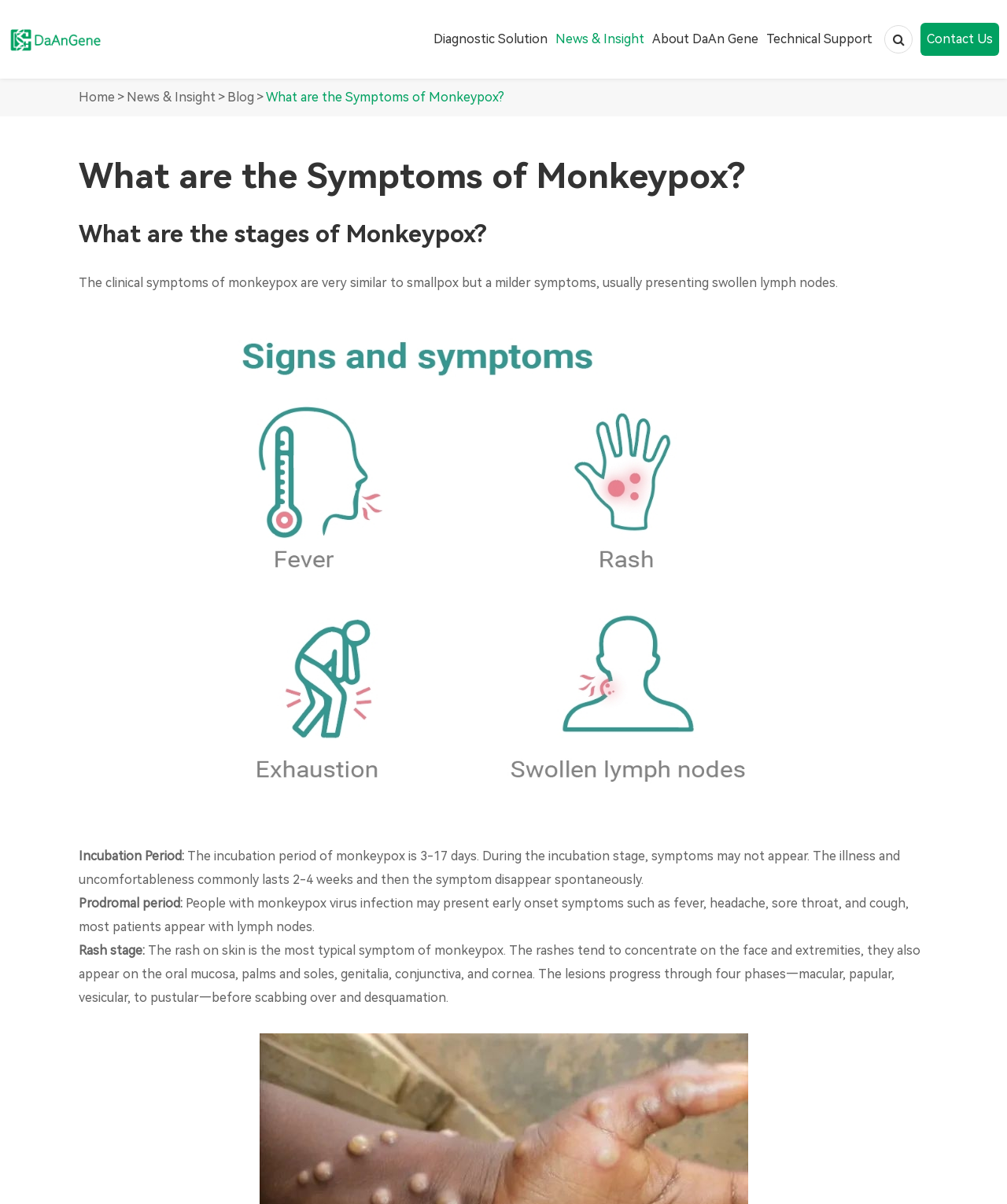Answer the following query concisely with a single word or phrase:
What is the typical symptom of monkeypox?

Rash on skin